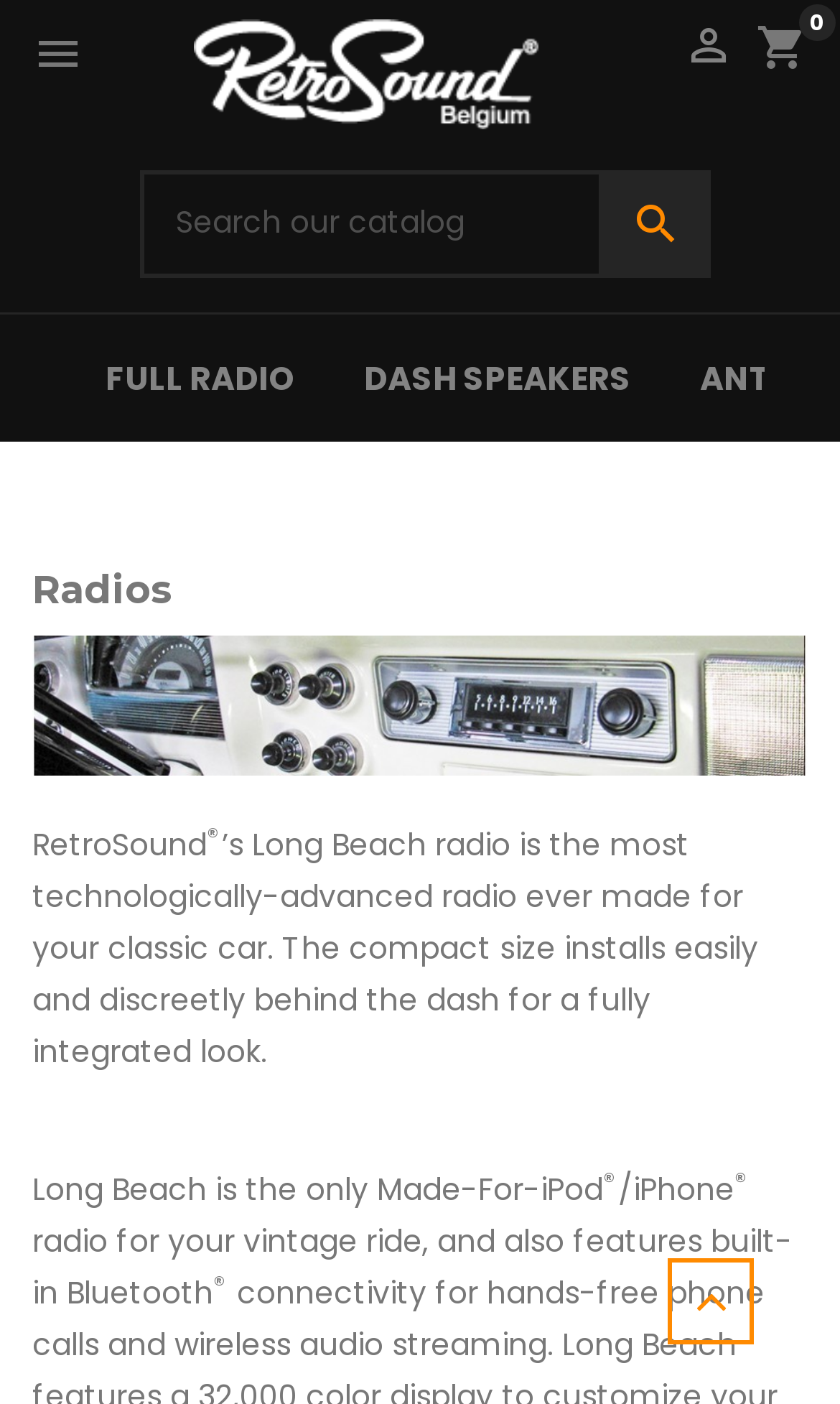Create an elaborate caption for the webpage.

The webpage is about RetroSound's Long Beach radio, a technologically advanced radio designed for classic cars. At the top, there is a header section with a shopping cart icon on the right side, accompanied by a "0" indicator. On the left side of the header, there is a RetroSound Belgium logo, which is an image, and a link to the same. Below the logo, there is a search bar with a magnifying glass icon on the right side.

Below the header, there are two prominent links, "FULL RADIO" and "DASH SPEAKERS", positioned side by side. Underneath these links, there is a heading that reads "Radios". Below the heading, there is a section that describes the Long Beach radio, highlighting its features, such as being made for iPod/iPhone and having built-in Bluetooth. The text is divided into several paragraphs, with registered trademark symbols (®) appearing after "RetroSound" and "Long Beach".

On the bottom right side of the page, there is a link with a Facebook icon. Overall, the webpage has a clean layout, with a focus on showcasing the features and benefits of the Long Beach radio.